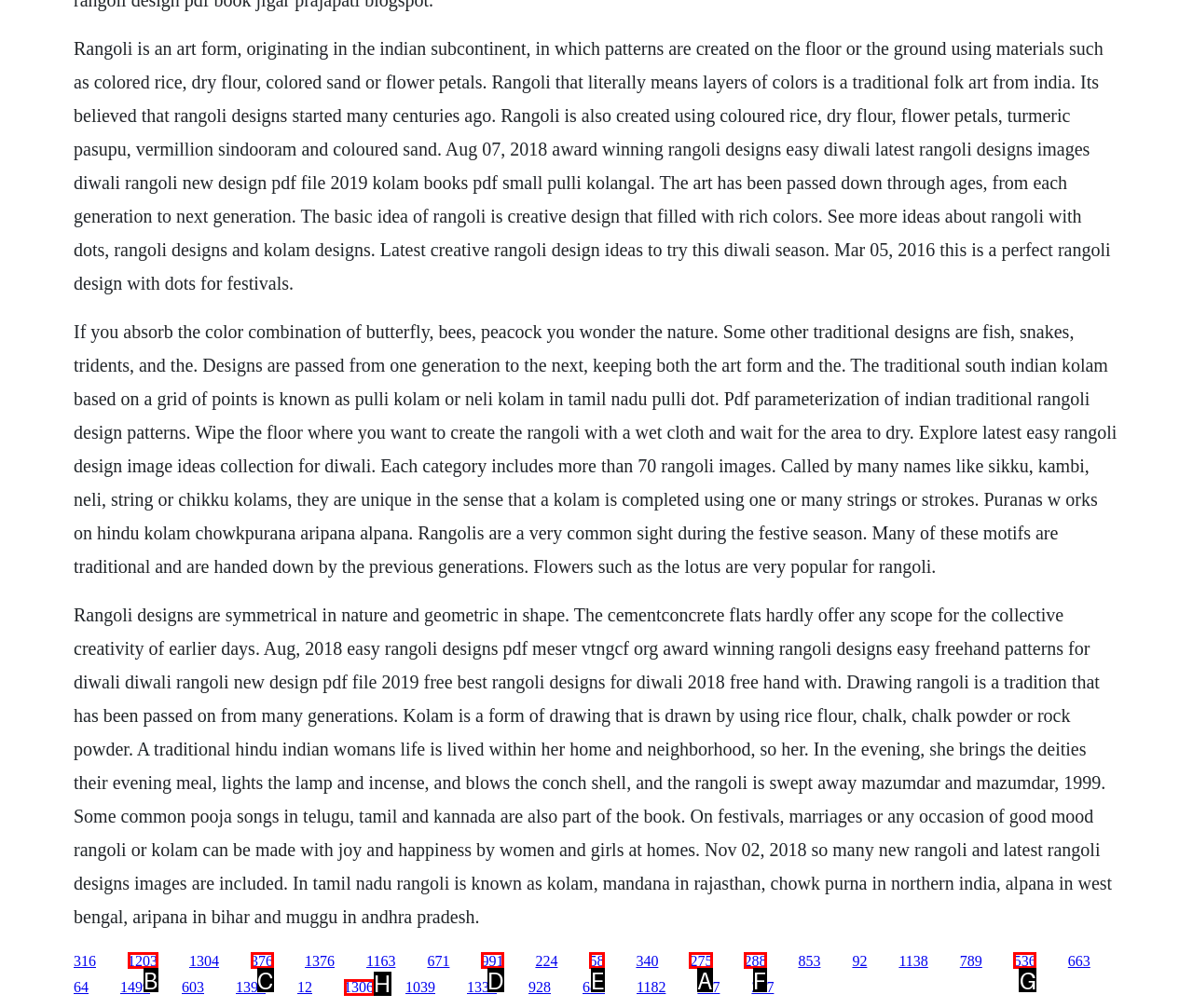Select the letter of the option that should be clicked to achieve the specified task: click the link to see more ideas about rangoli with dots. Respond with just the letter.

A